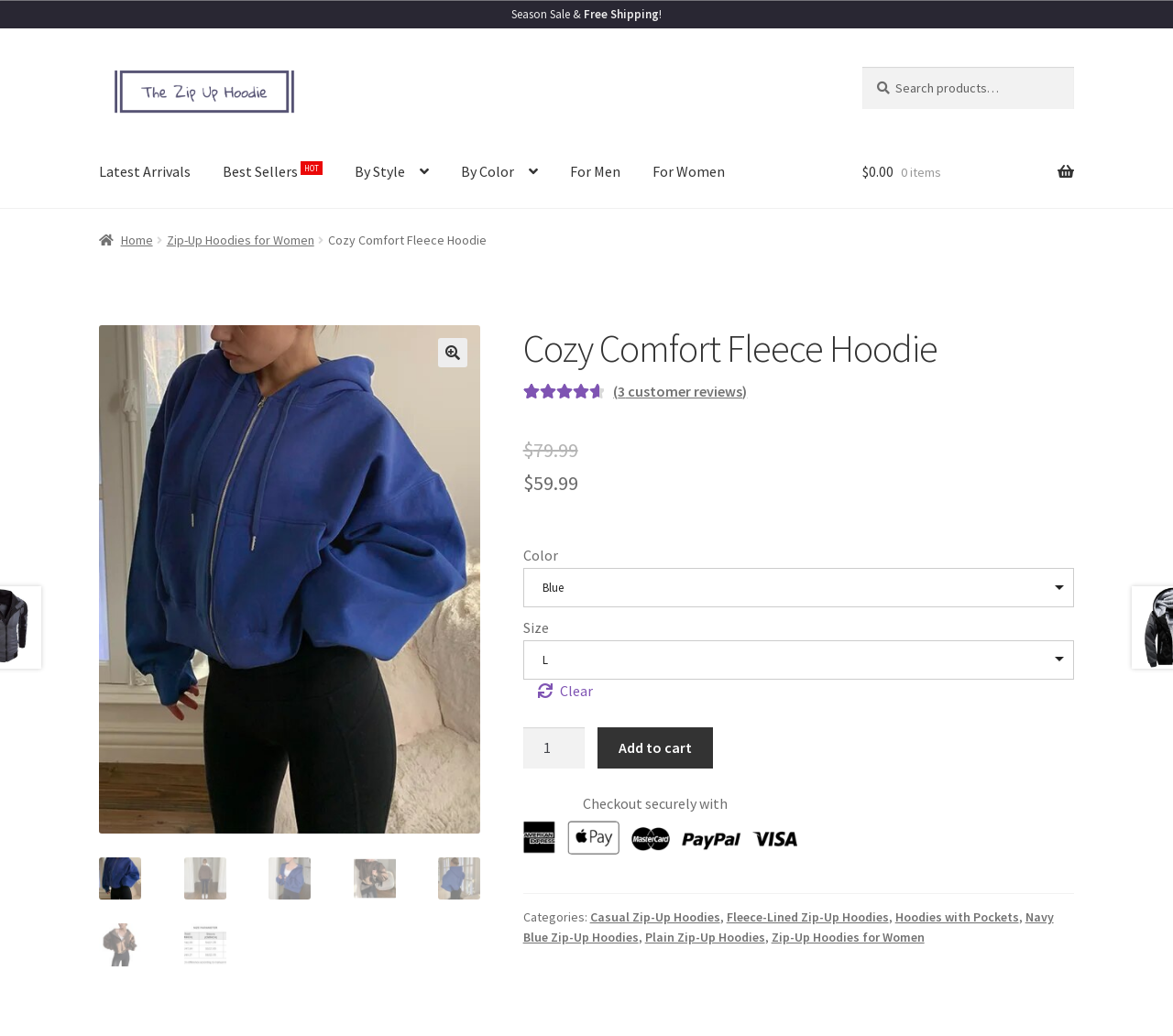Answer the question with a single word or phrase: 
What is the name of the product?

Cozy Comfort Fleece Hoodie